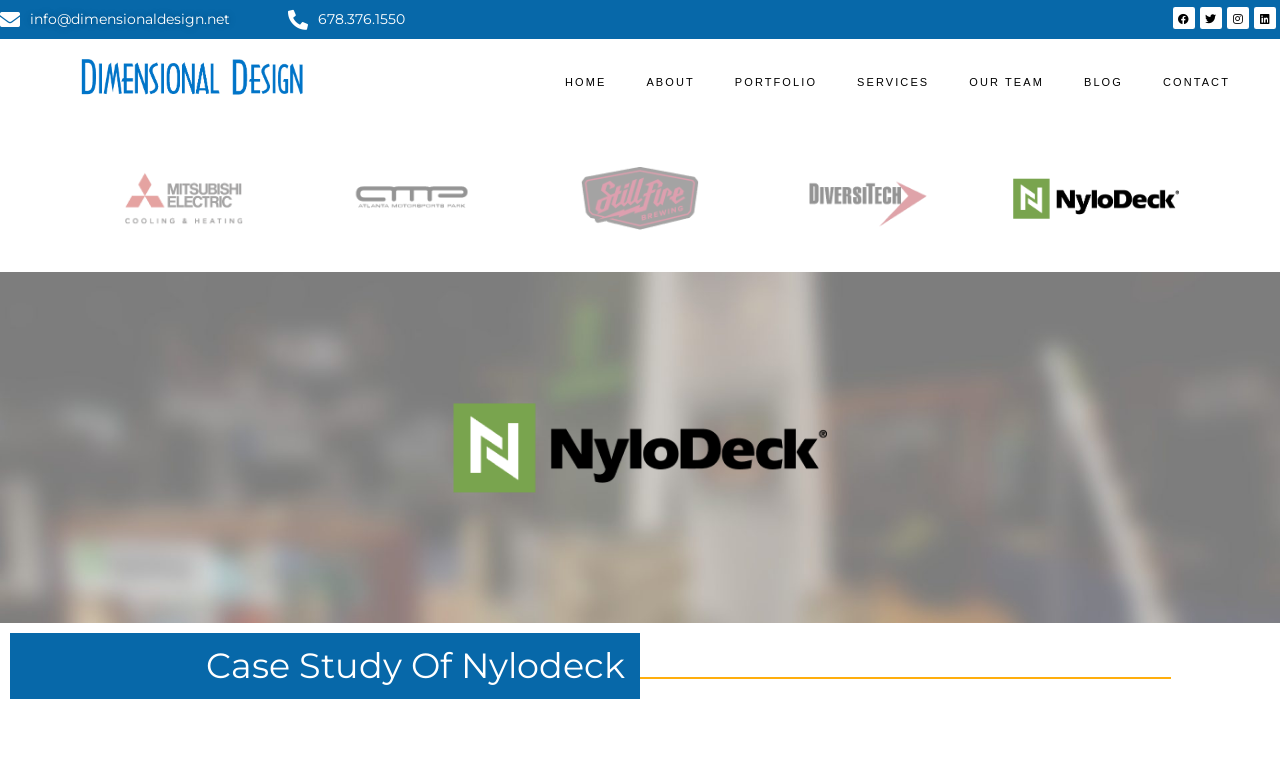How many images are there in the case study section?
Please provide a single word or phrase as your answer based on the image.

5